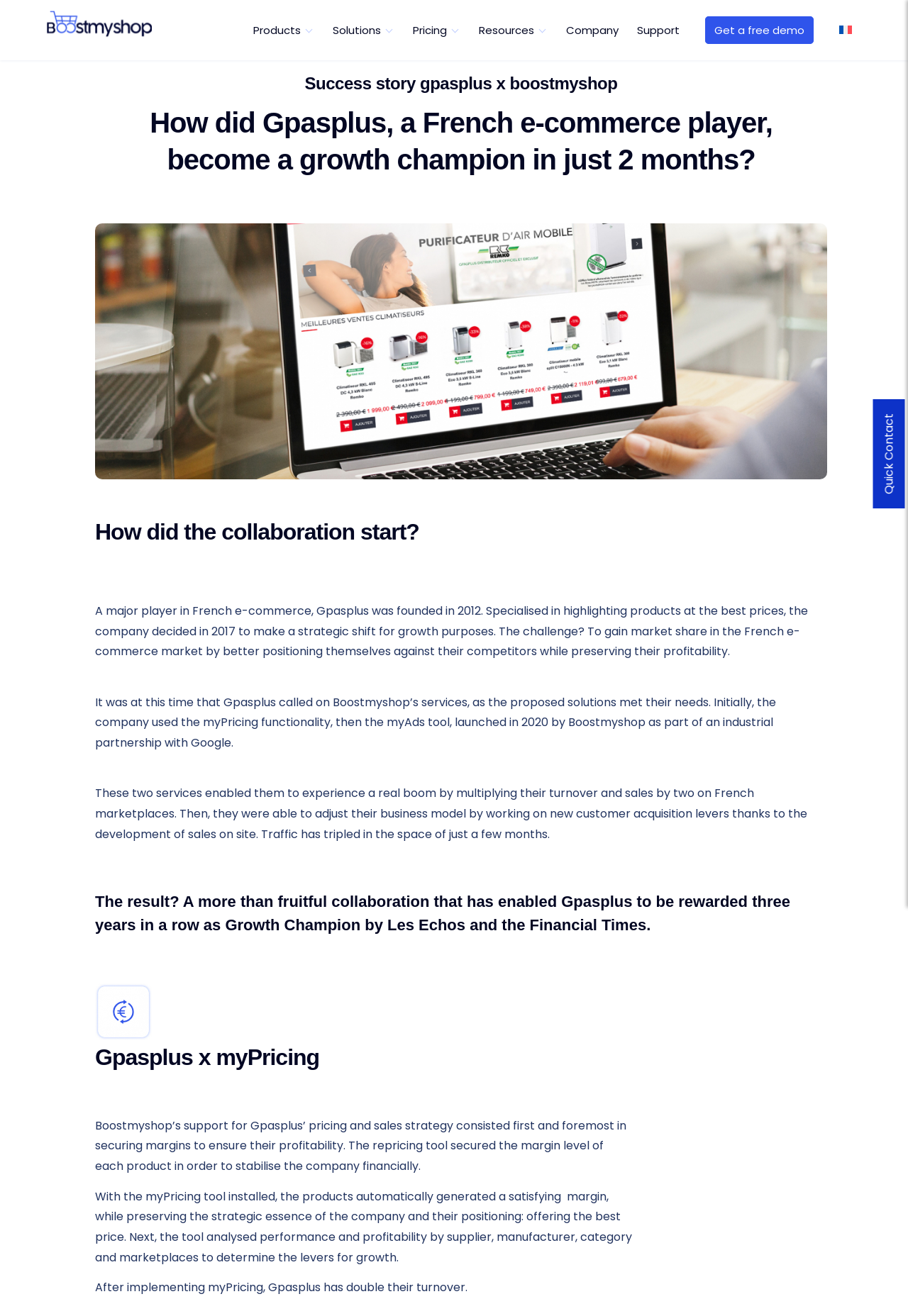Please specify the bounding box coordinates of the clickable region to carry out the following instruction: "Switch to French language". The coordinates should be four float numbers between 0 and 1, in the format [left, top, right, bottom].

[0.914, 0.0, 0.948, 0.046]